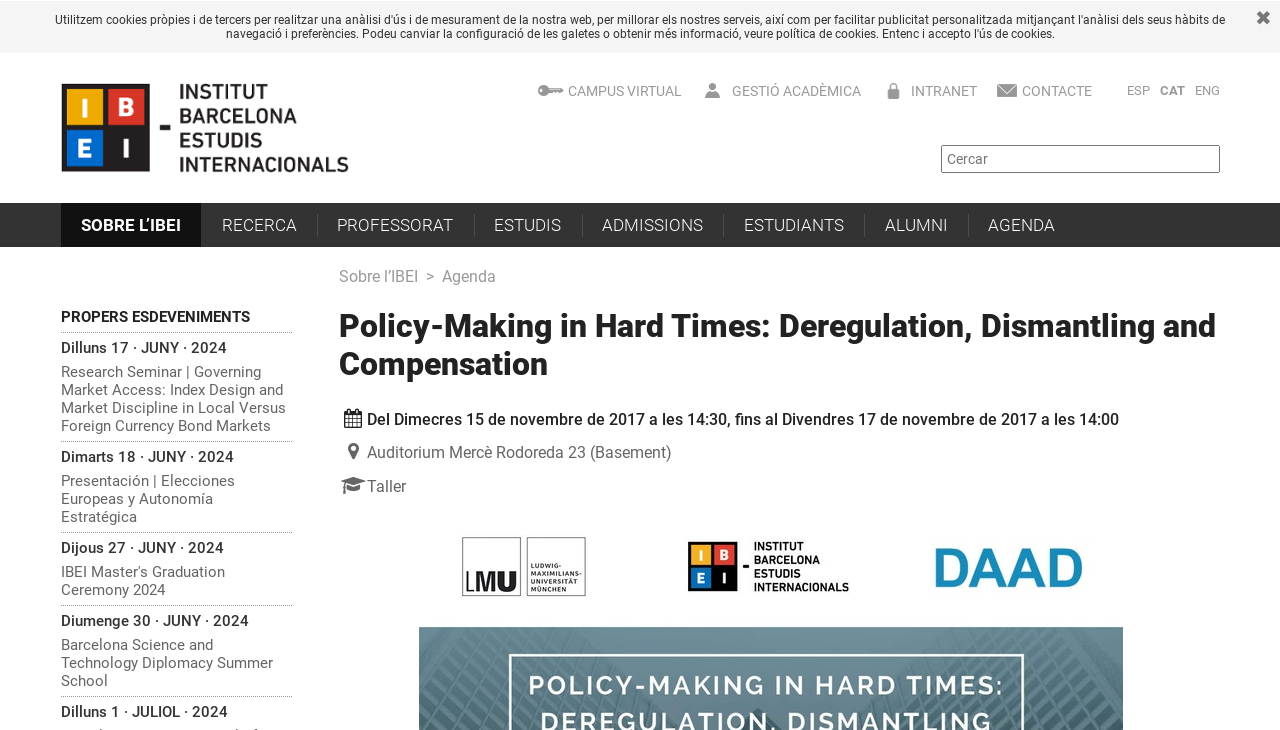Where is the 'Auditorium Mercè Rodoreda 23' located?
Please use the image to provide a one-word or short phrase answer.

Basement